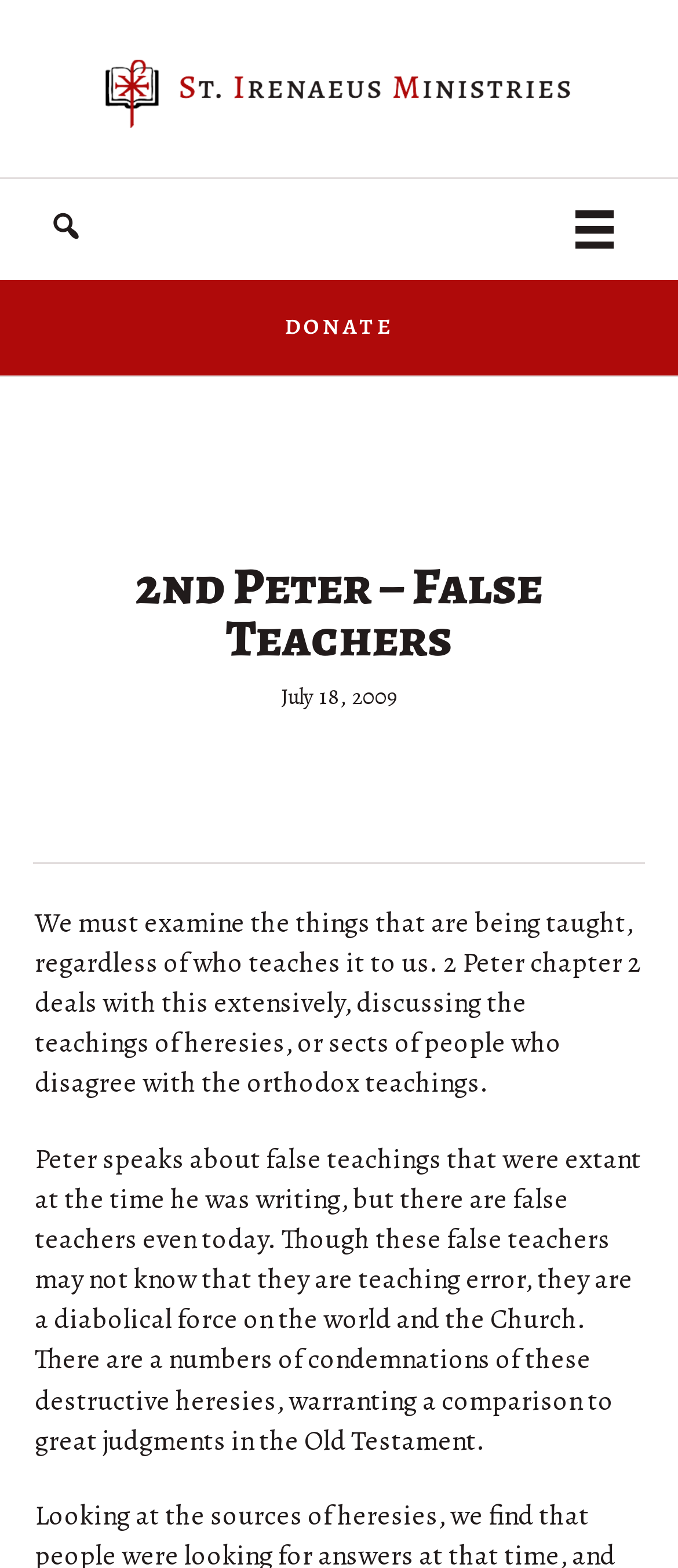Bounding box coordinates are to be given in the format (top-left x, top-left y, bottom-right x, bottom-right y). All values must be floating point numbers between 0 and 1. Provide the bounding box coordinate for the UI element described as: Donate

[0.0, 0.179, 1.0, 0.239]